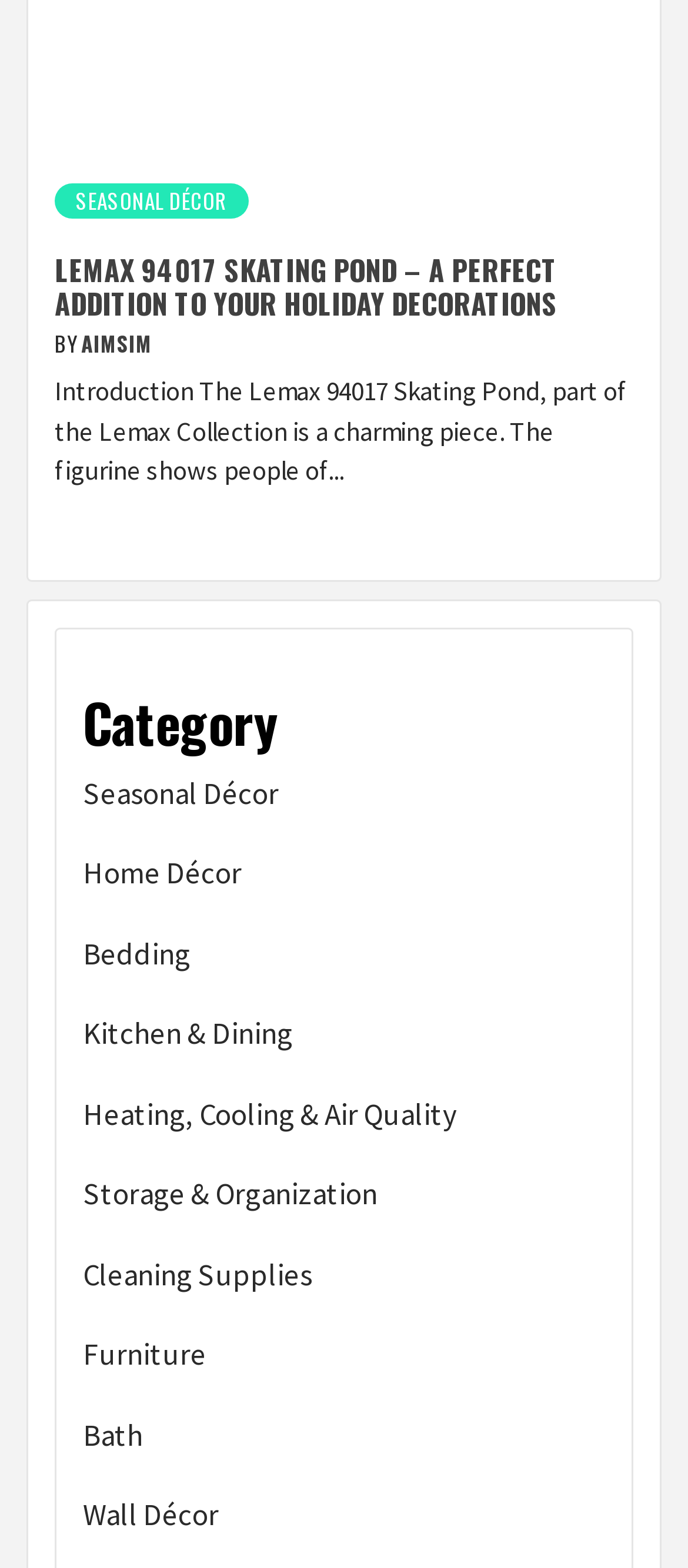Provide the bounding box coordinates of the HTML element described by the text: "Seasonal Décor".

[0.121, 0.492, 0.879, 0.532]